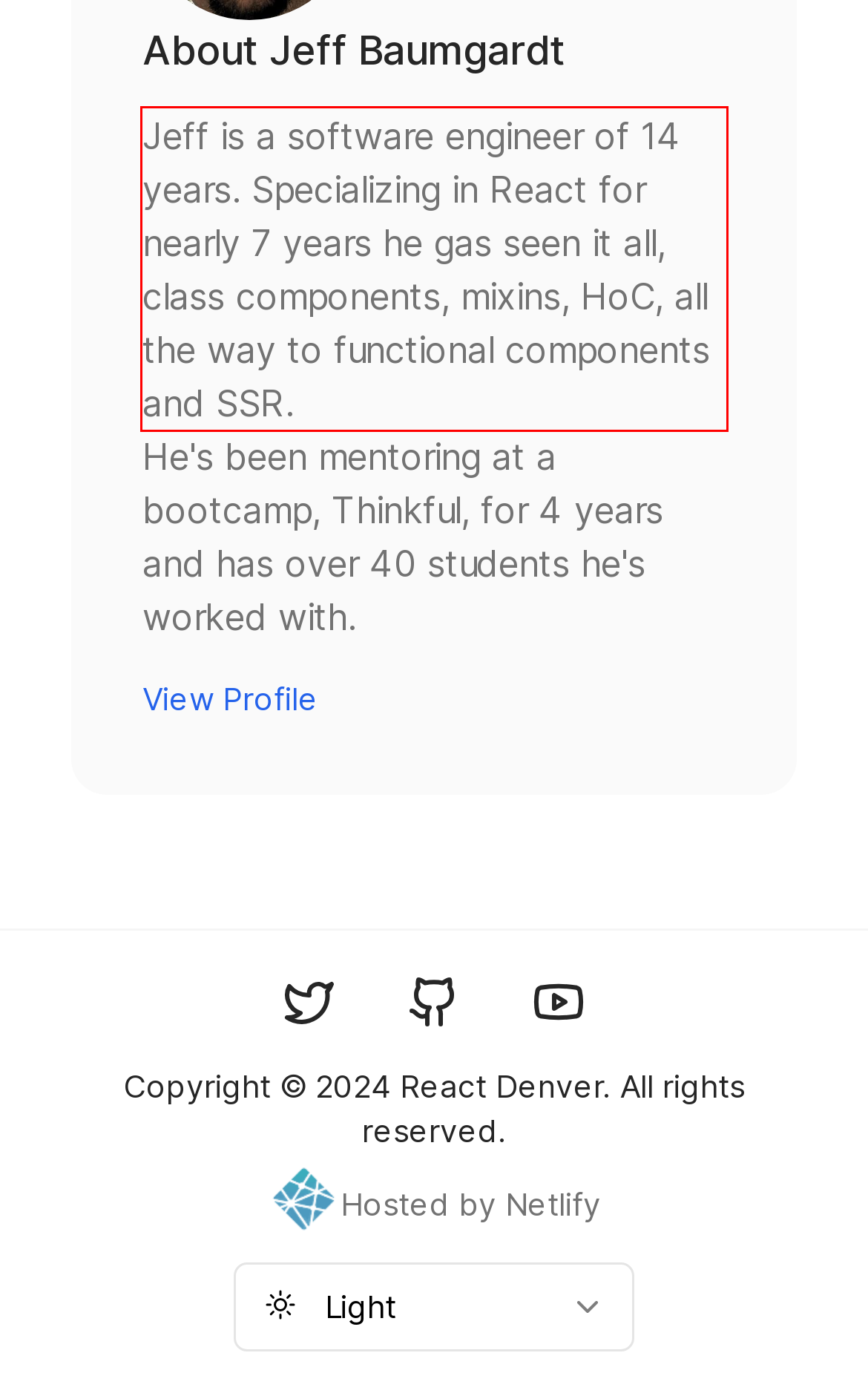Examine the webpage screenshot and use OCR to obtain the text inside the red bounding box.

Jeff is a software engineer of 14 years. Specializing in React for nearly 7 years he gas seen it all, class components, mixins, HoC, all the way to functional components and SSR.